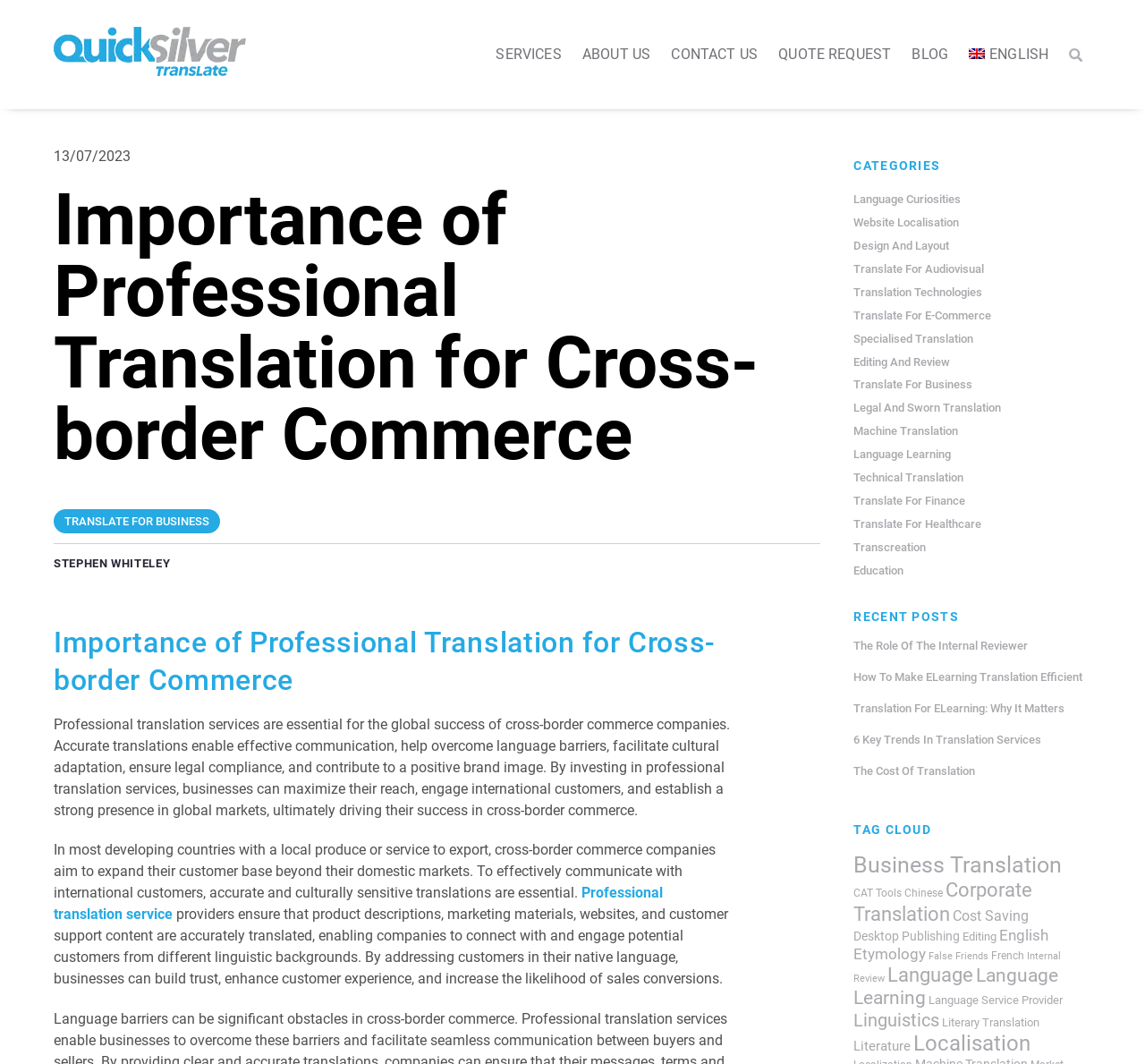Extract the bounding box for the UI element that matches this description: "title="Translation Agency | QuickSilver Translate"".

[0.047, 0.05, 0.215, 0.077]